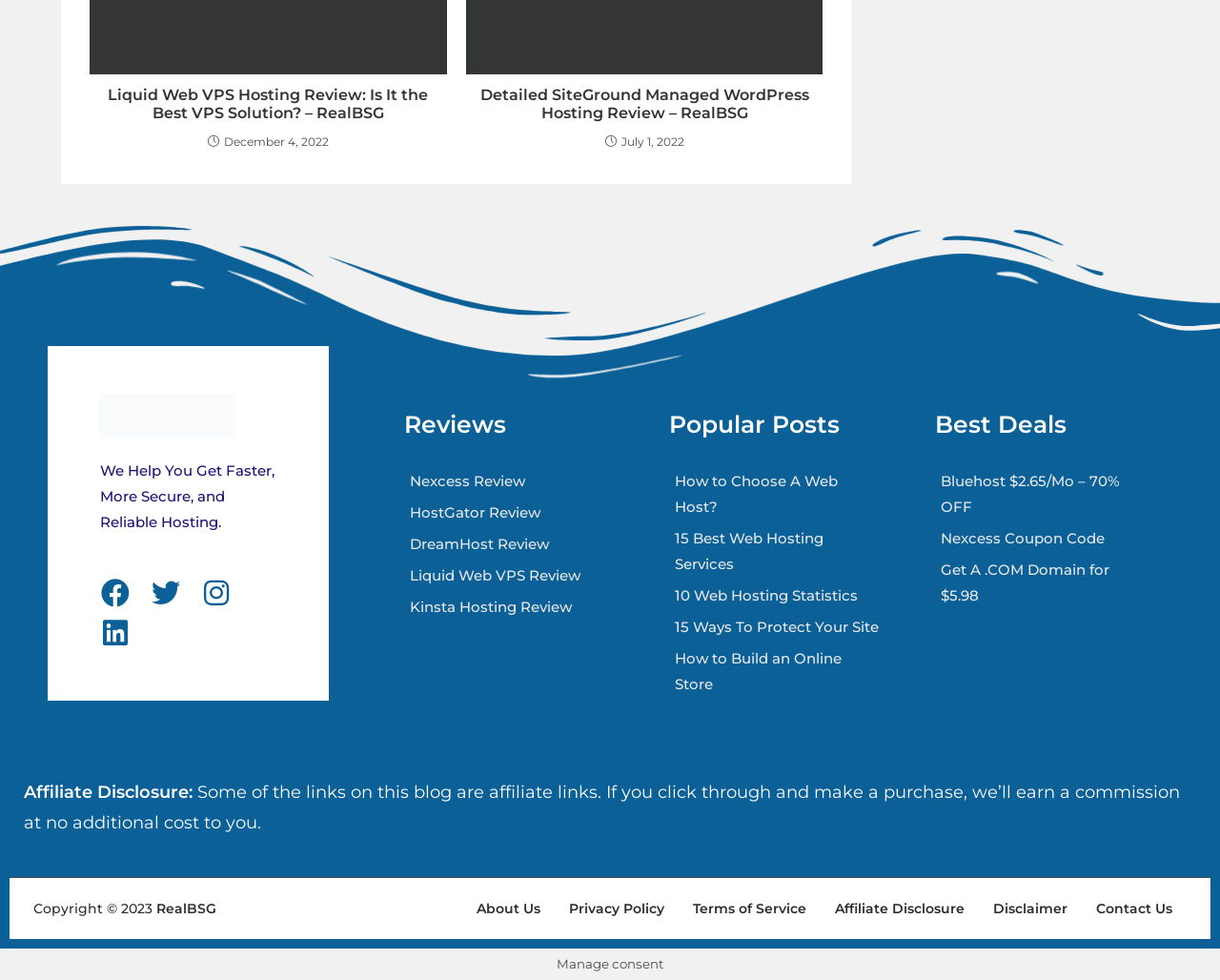How many social media links are present on the page?
Can you give a detailed and elaborate answer to the question?

I counted the social media links by looking at the icons and text next to them, which are 'Facebook', 'Twitter', 'Instagram', and 'Linkedin'.